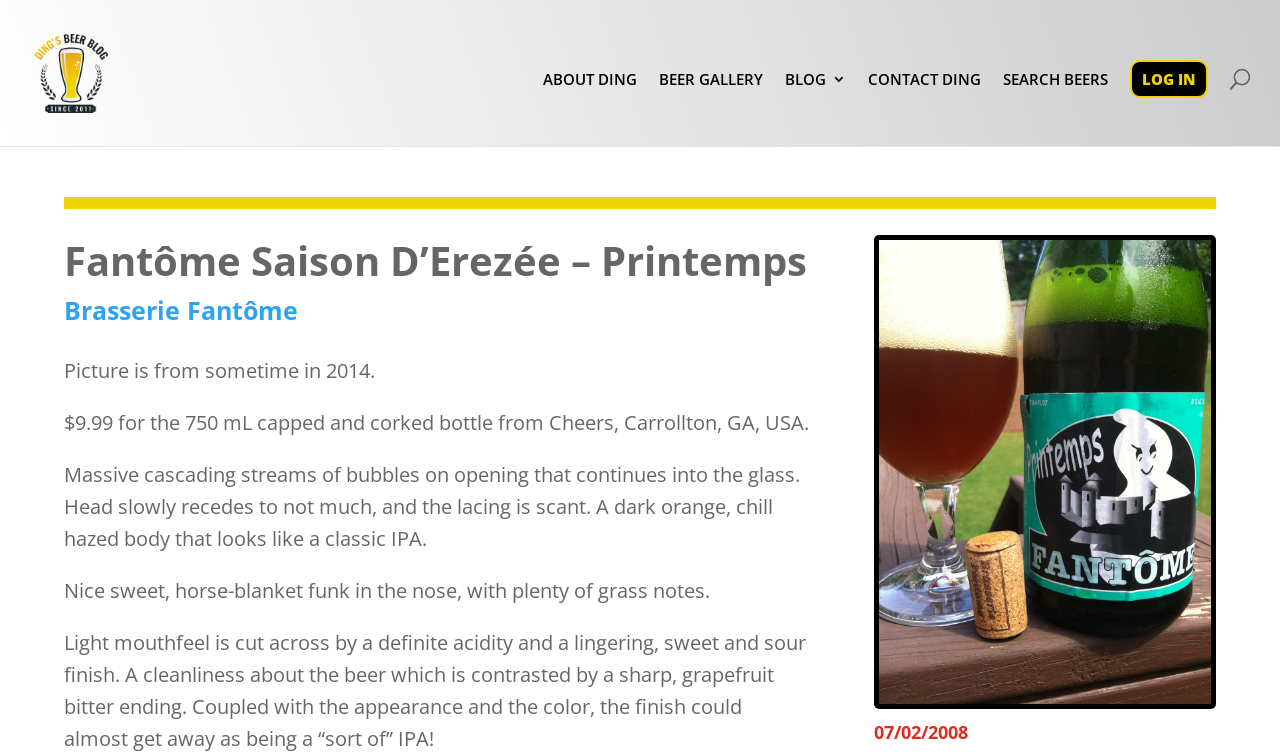Provide a short answer using a single word or phrase for the following question: 
What is the brewery of the beer?

Brasserie Fantôme